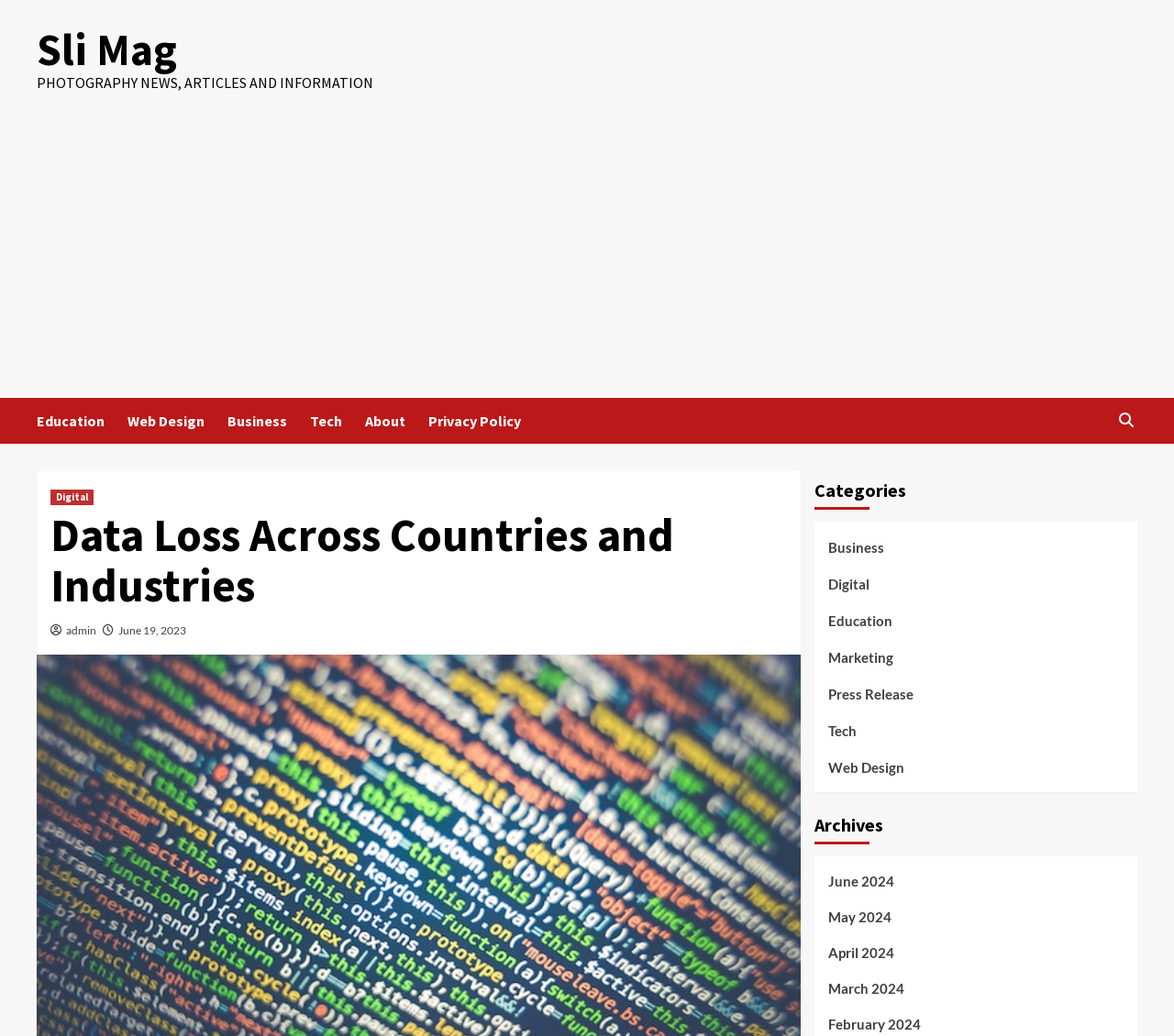Find the bounding box coordinates for the area that should be clicked to accomplish the instruction: "Click on the 'Education' link".

[0.031, 0.384, 0.109, 0.428]